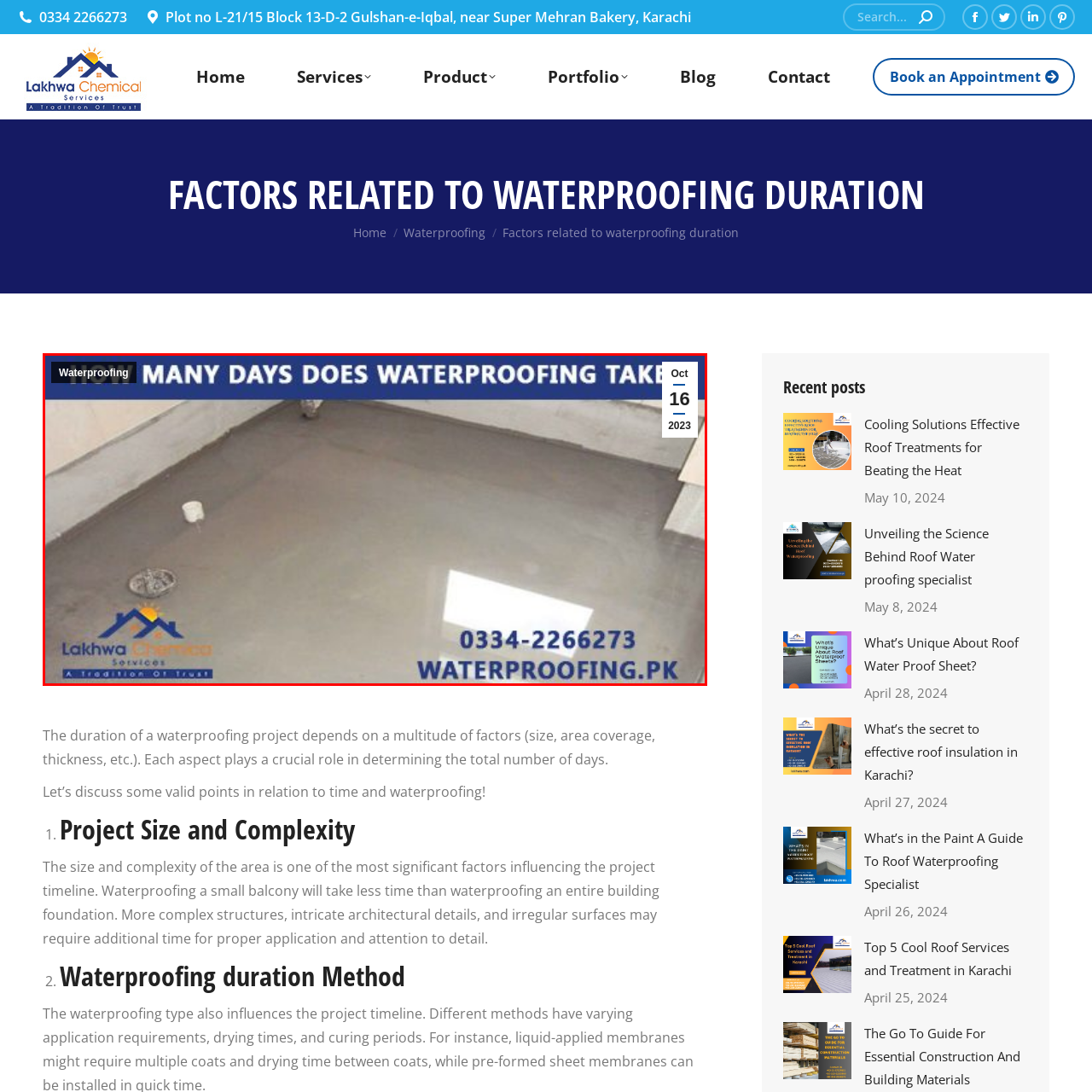Focus on the part of the image that is marked with a yellow outline and respond in detail to the following inquiry based on what you observe: 
What is the website mentioned in the image?

The website WATERPROOFING.PK is mentioned at the bottom of the image, which is likely the official website of Lakhwa Chemicals, providing information and services related to waterproofing.